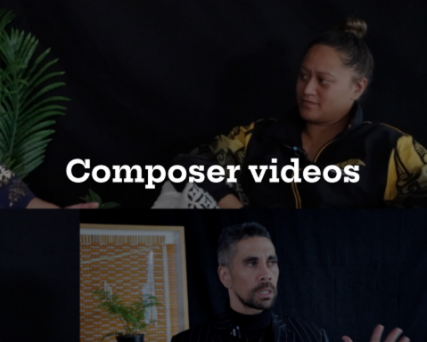Provide an in-depth description of the image.

The image features a split-screen design showcasing two individuals engaged in a discussion, framed against a dark background. The upper section displays a woman with a contemplative expression, adorned in a vibrant jacket, while the lower section presents a man animatedly speaking, dressed in stylish attire. Prominently centered in the image is the bold text "Composer videos," indicating that this content may relate to a series of interviews or discussions focusing on composers or creative individuals in the music or arts sector. The presence of decorative elements, such as a plant and artwork, in the background adds a touch of depth and cultural richness to the scene.